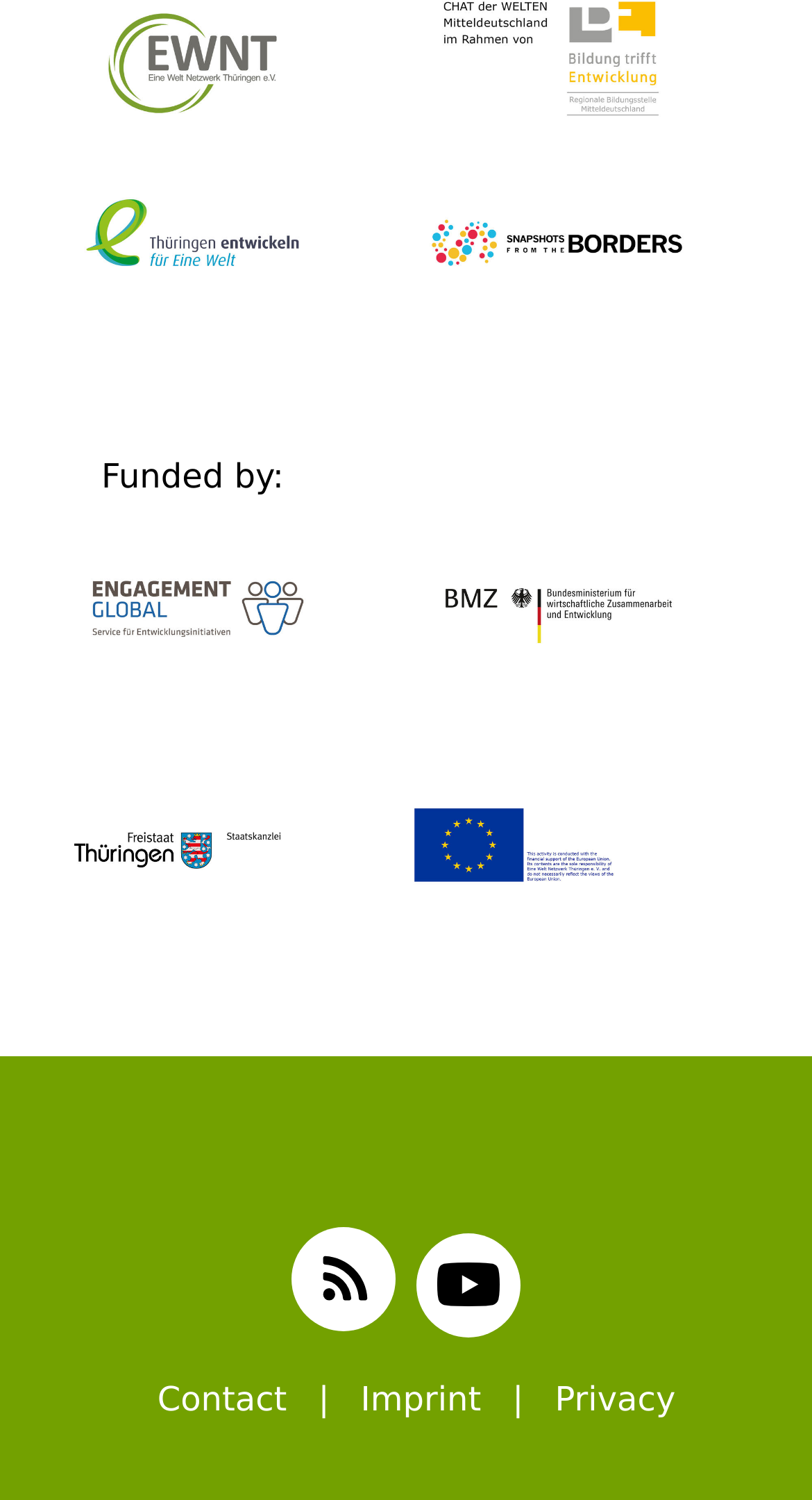What is the position of the 'Funded by:' text?
Please look at the screenshot and answer using one word or phrase.

Top-left